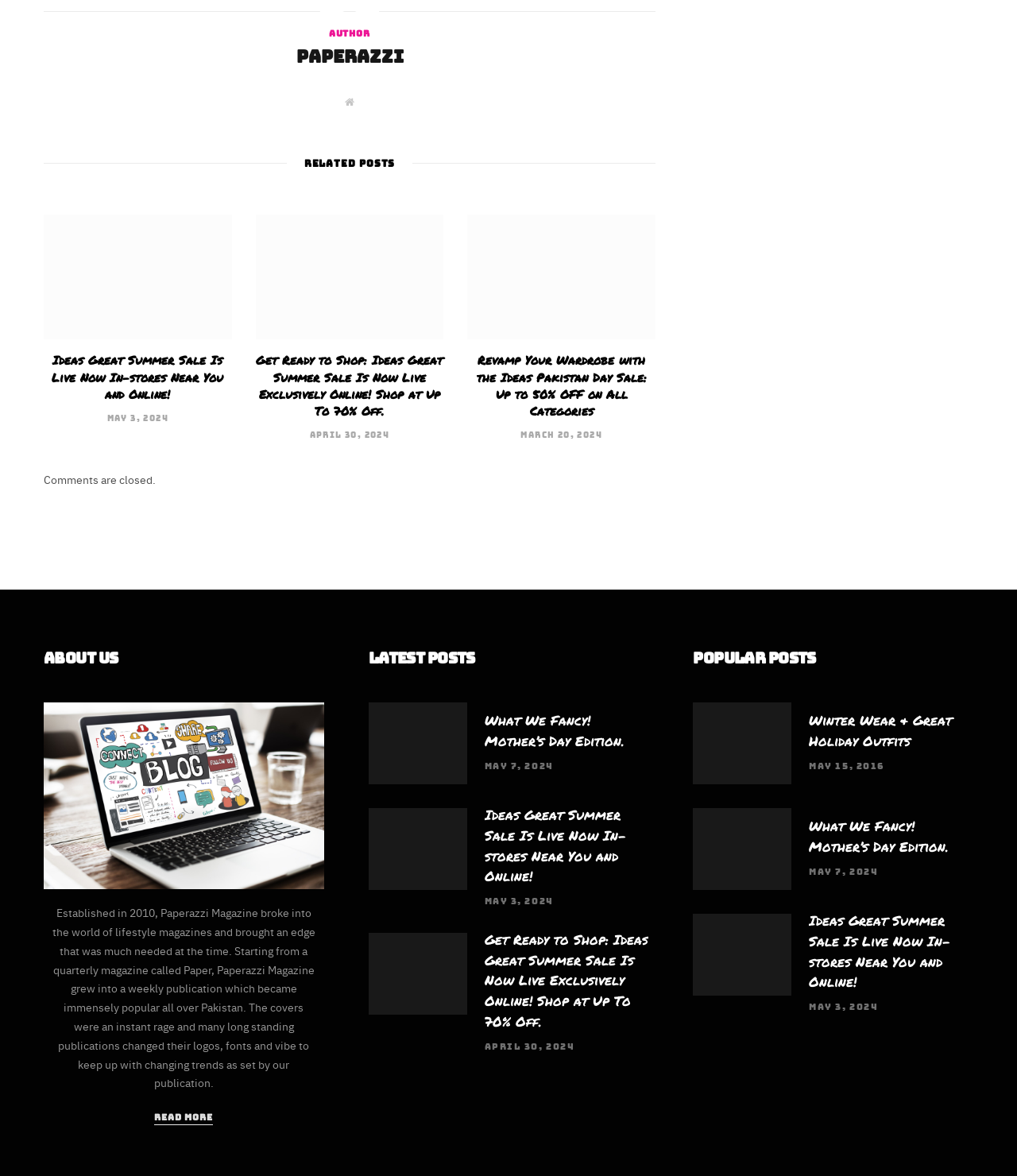Utilize the information from the image to answer the question in detail:
How many articles are under 'RELATED POSTS'?

Under the heading 'RELATED POSTS', there are three articles listed, each with a link, image, and heading. Therefore, the answer is 3.